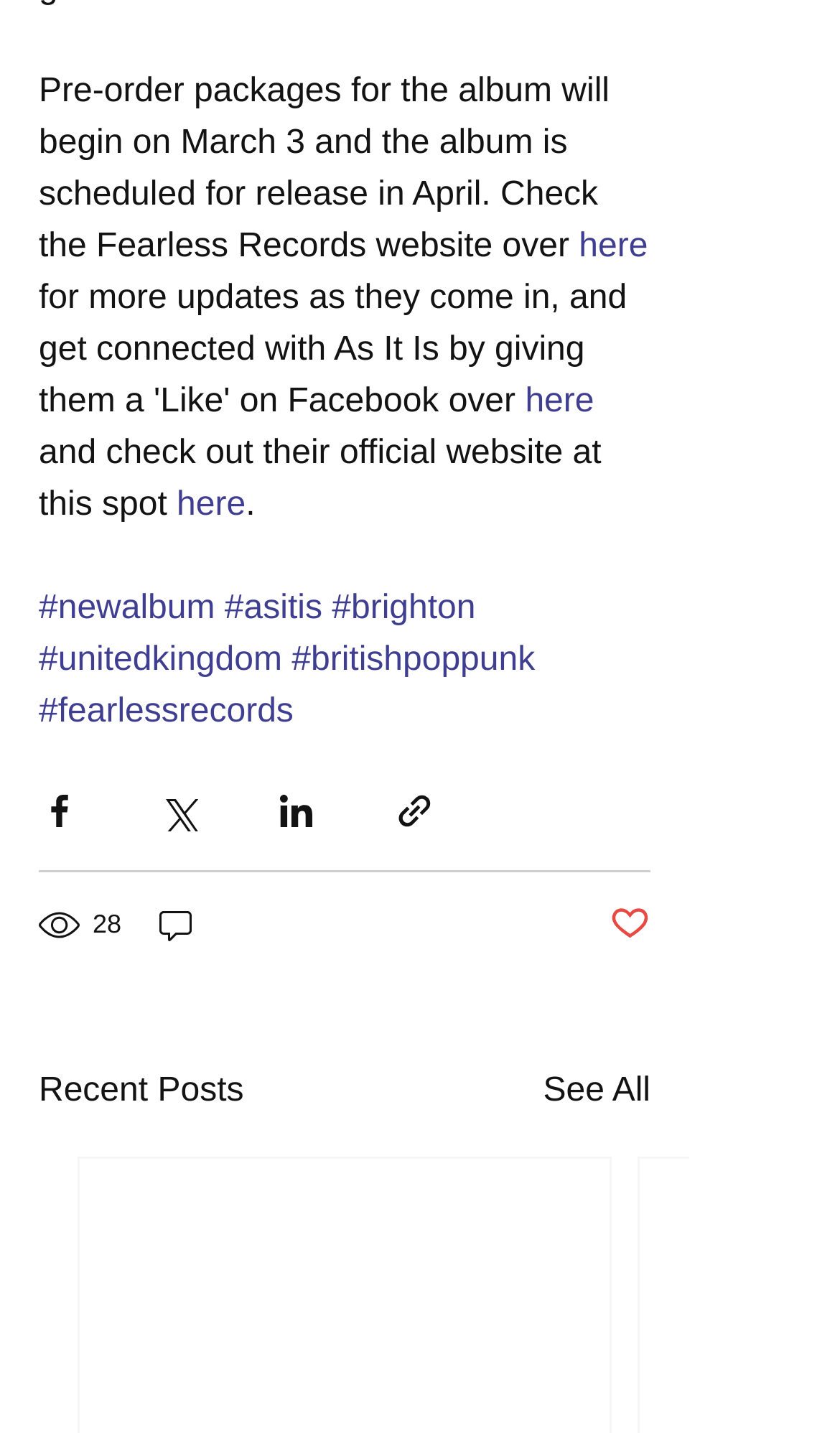Use a single word or phrase to answer the question:
What is the status of the post?

Not marked as liked